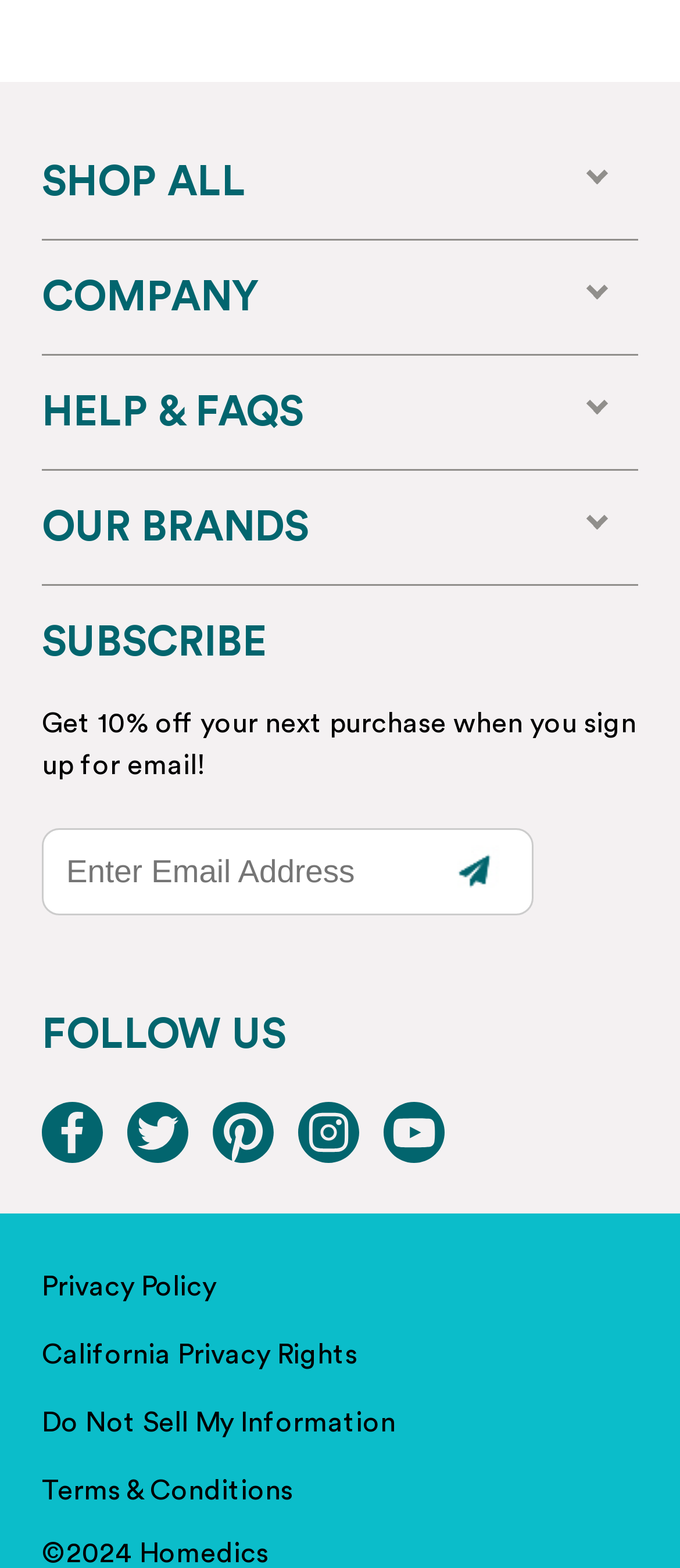Identify the bounding box coordinates for the element you need to click to achieve the following task: "View Privacy Policy". The coordinates must be four float values ranging from 0 to 1, formatted as [left, top, right, bottom].

[0.062, 0.807, 0.887, 0.833]